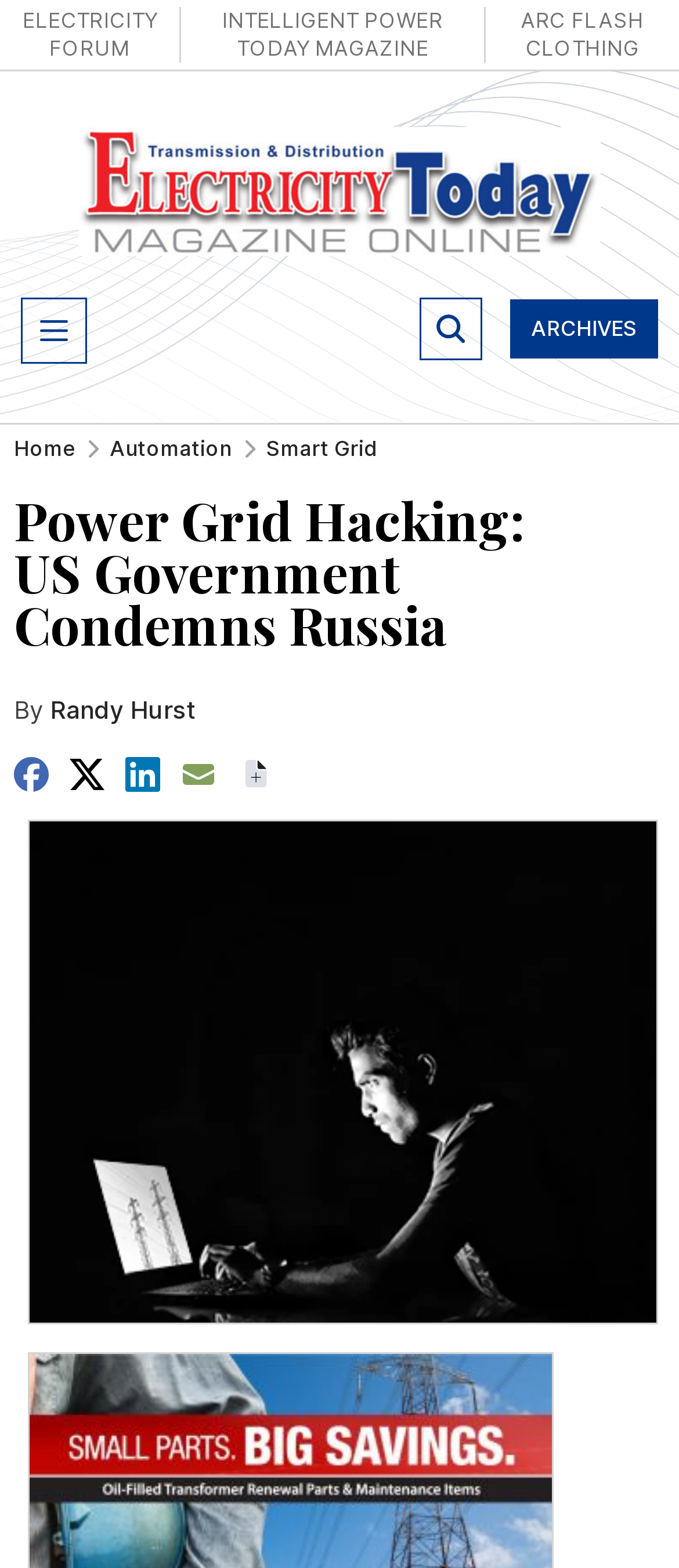What is the name of the magazine?
Answer the question with just one word or phrase using the image.

Electricity Today T&D Magazine